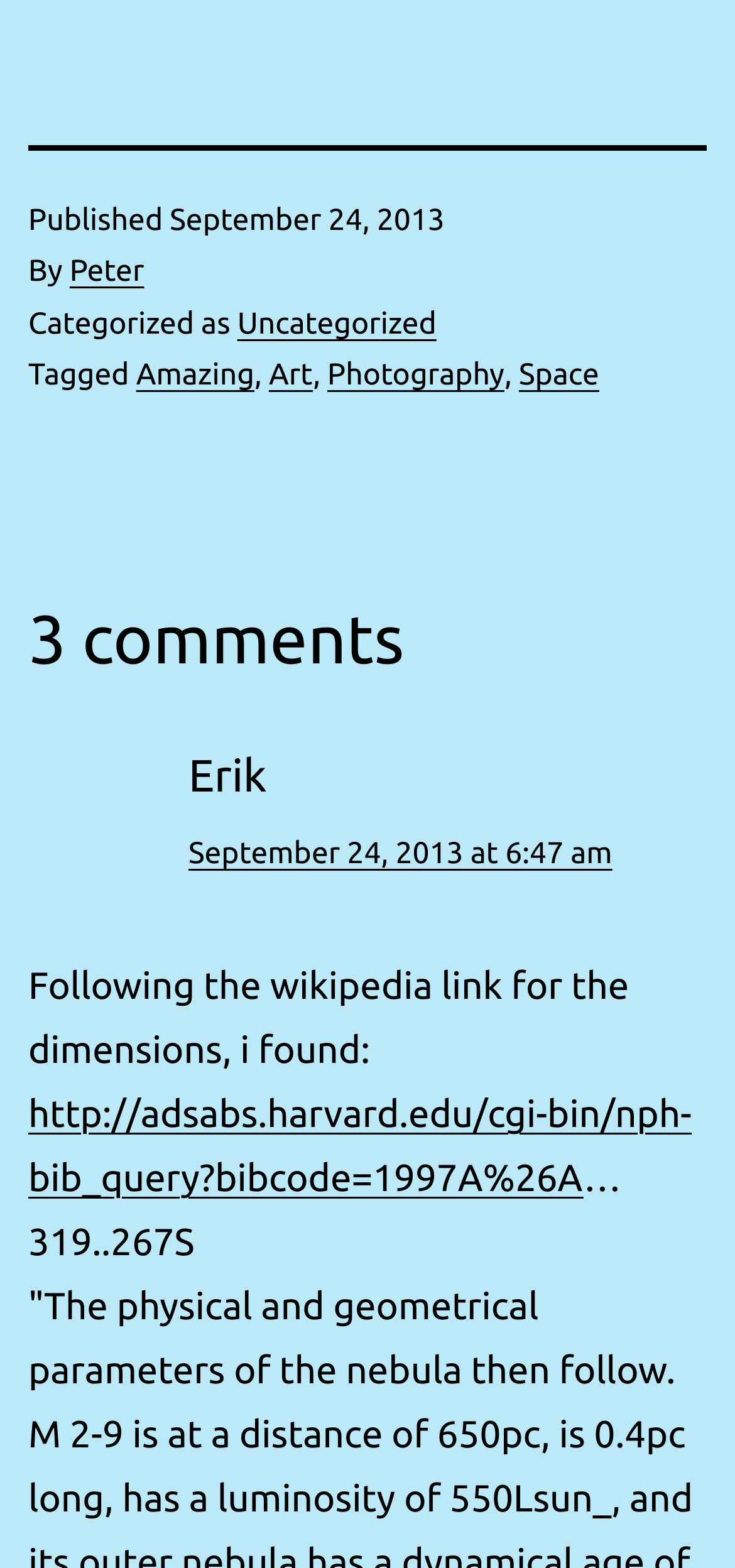Provide your answer in a single word or phrase: 
What is the first tag mentioned?

Amazing